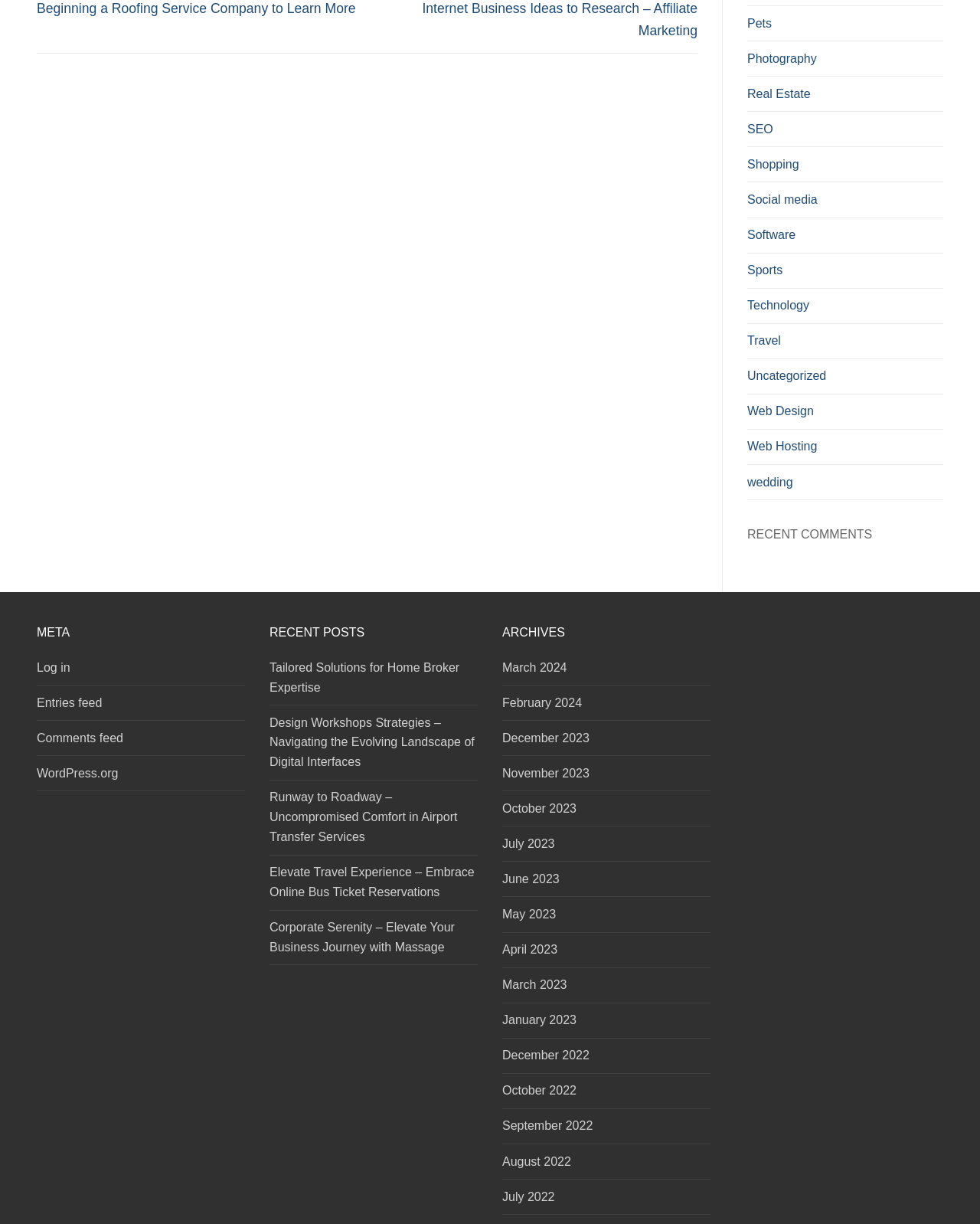Give a succinct answer to this question in a single word or phrase: 
How many categories are listed?

21